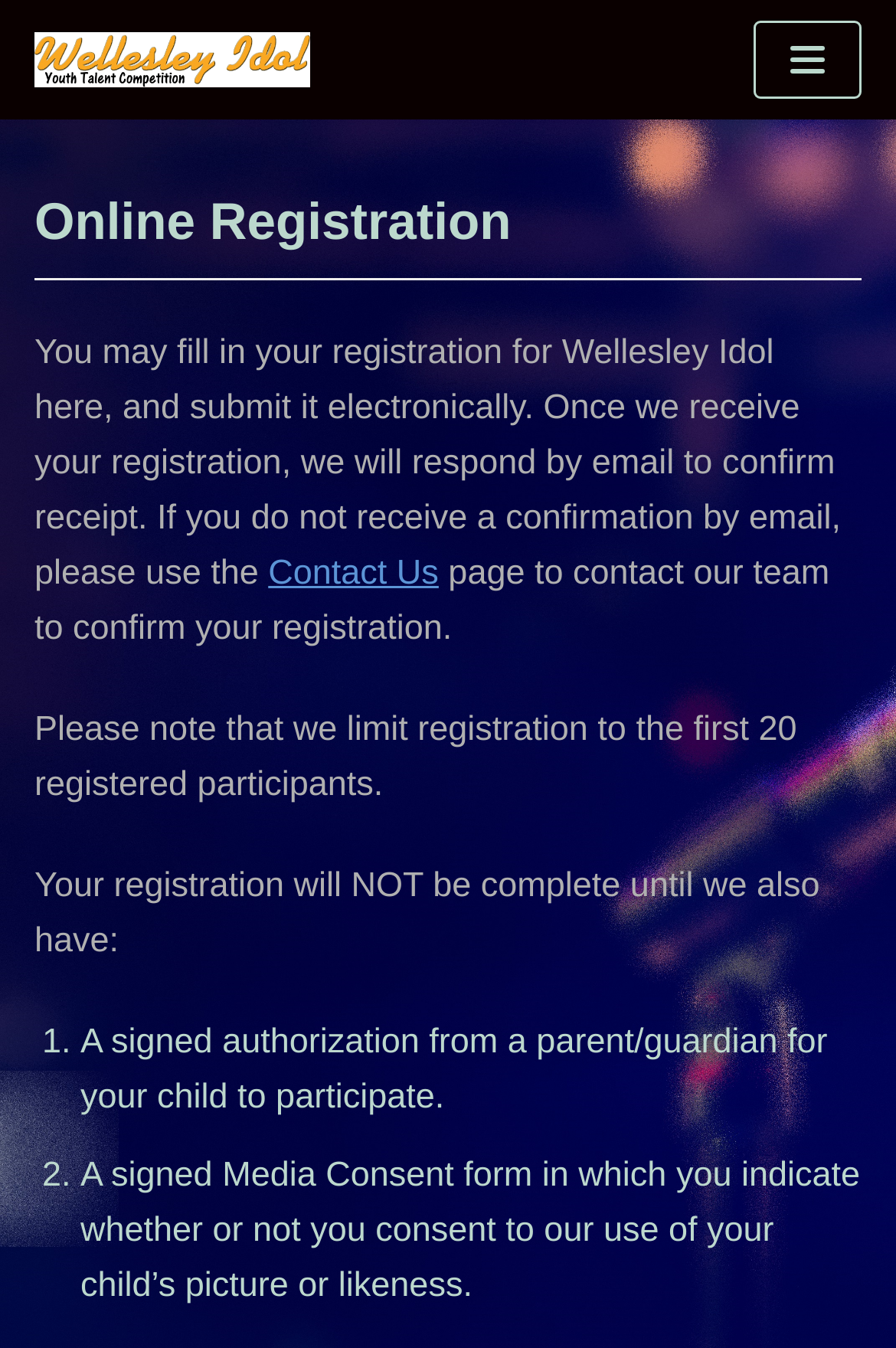How can I contact the team?
Give a comprehensive and detailed explanation for the question.

The webpage provides a 'Contact Us' link, which can be used to contact the team if there are any issues with registration or if a confirmation email is not received.